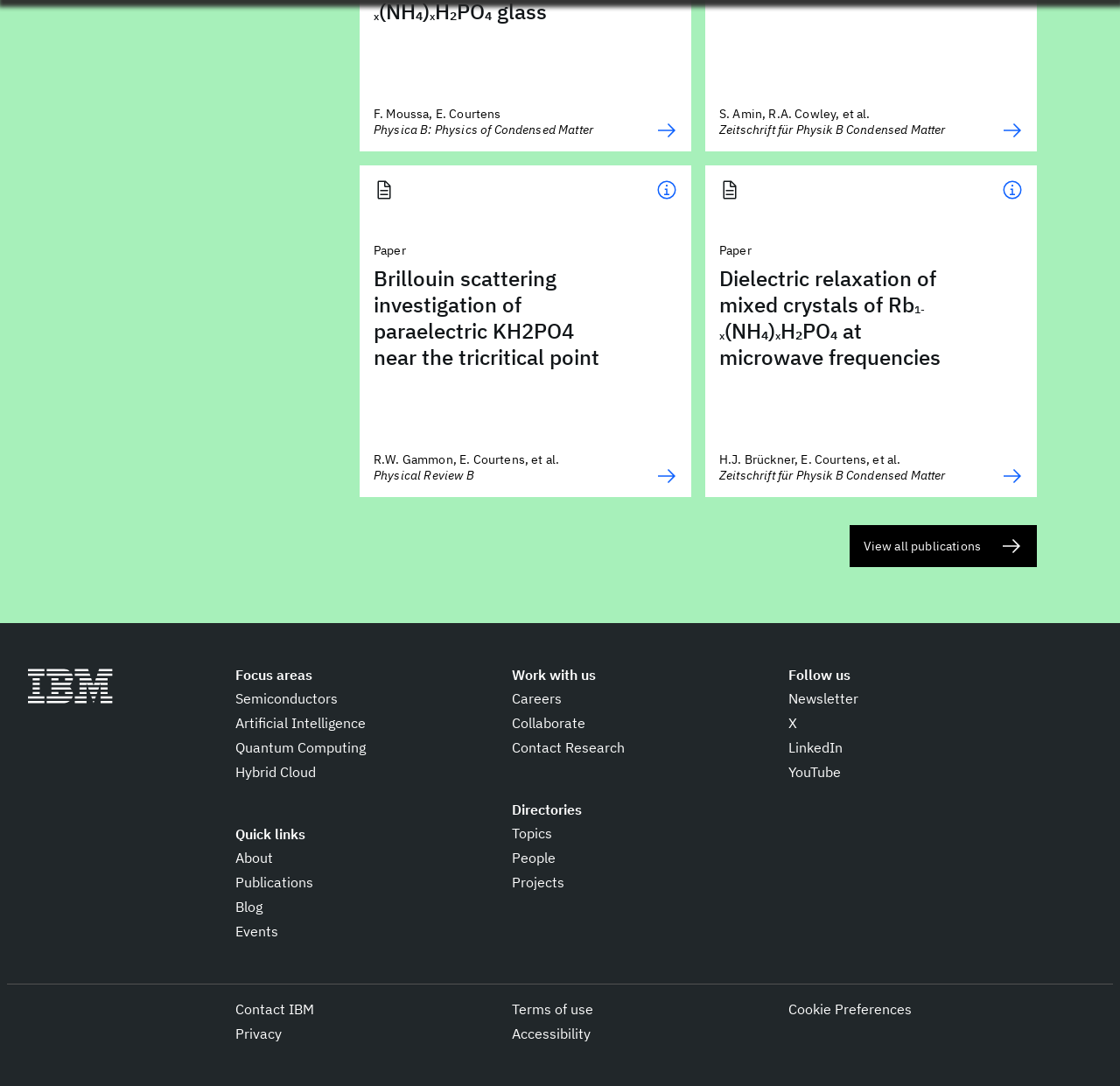Answer this question in one word or a short phrase: What is the purpose of the 'Cookie Preferences' link?

opens a dedicated popup modal window